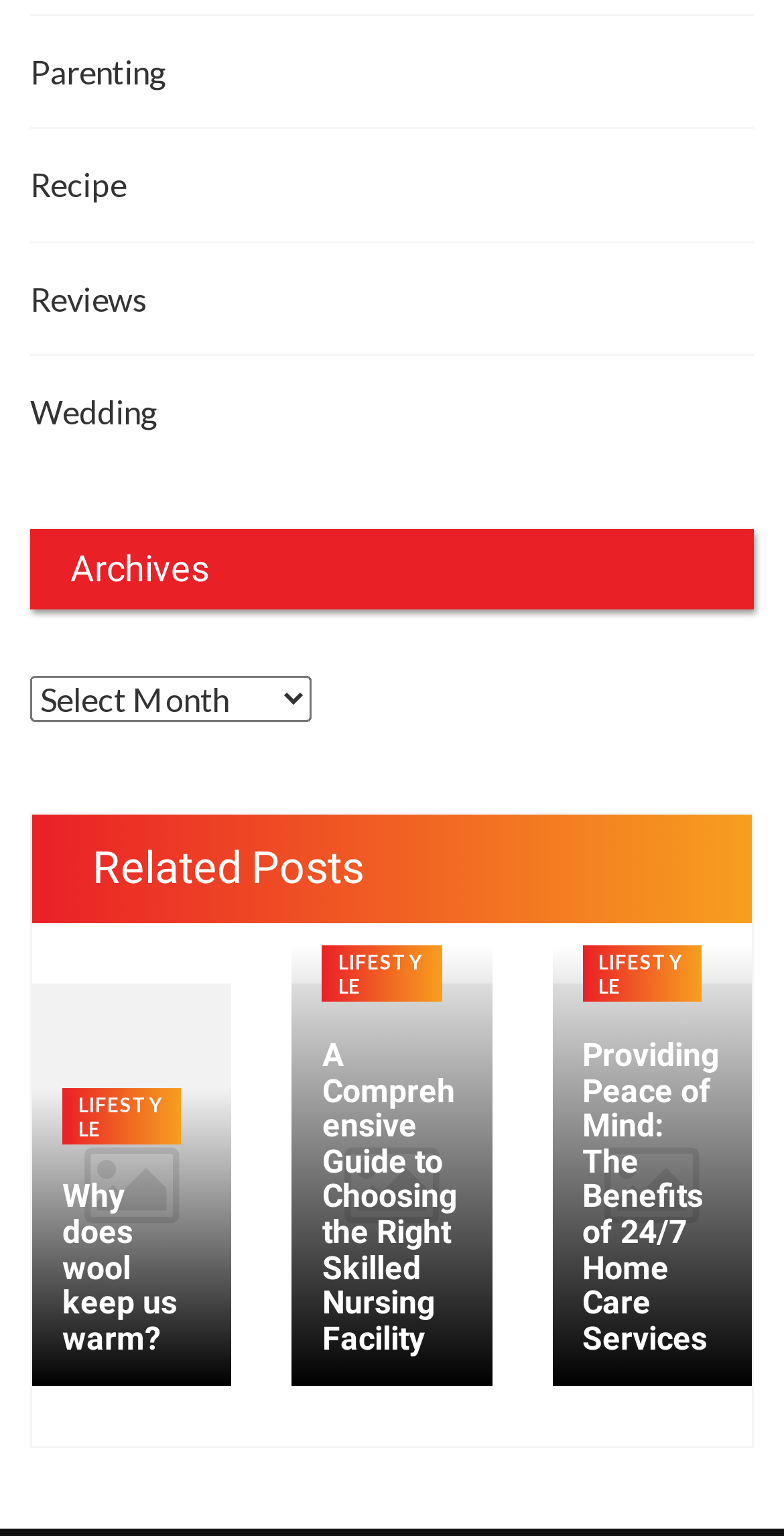Determine the coordinates of the bounding box for the clickable area needed to execute this instruction: "Read Why does wool keep us warm?".

[0.079, 0.768, 0.257, 0.883]